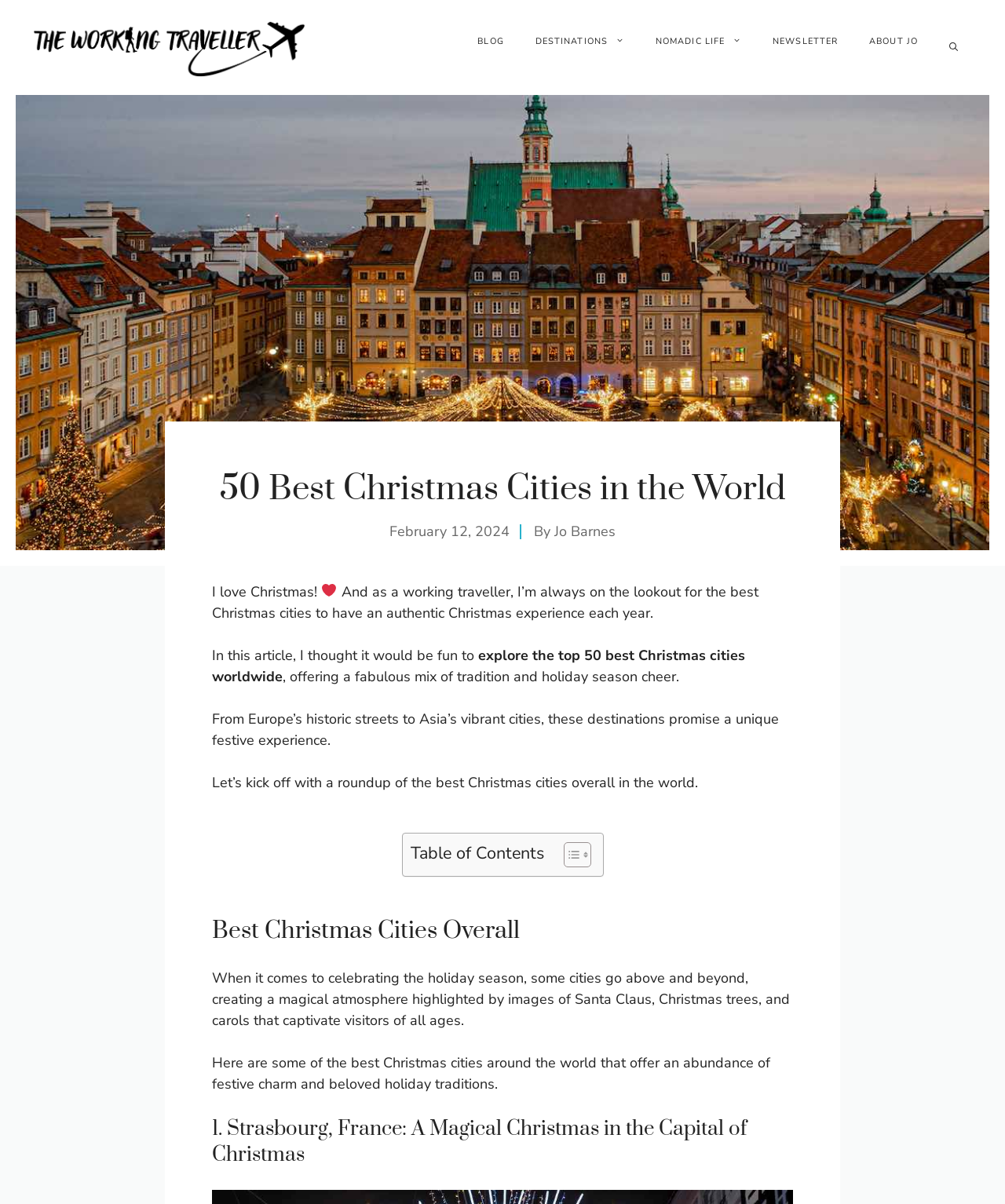Locate the bounding box coordinates of the area you need to click to fulfill this instruction: 'Learn about the best Christmas city, Strasbourg, France'. The coordinates must be in the form of four float numbers ranging from 0 to 1: [left, top, right, bottom].

[0.211, 0.927, 0.789, 0.971]